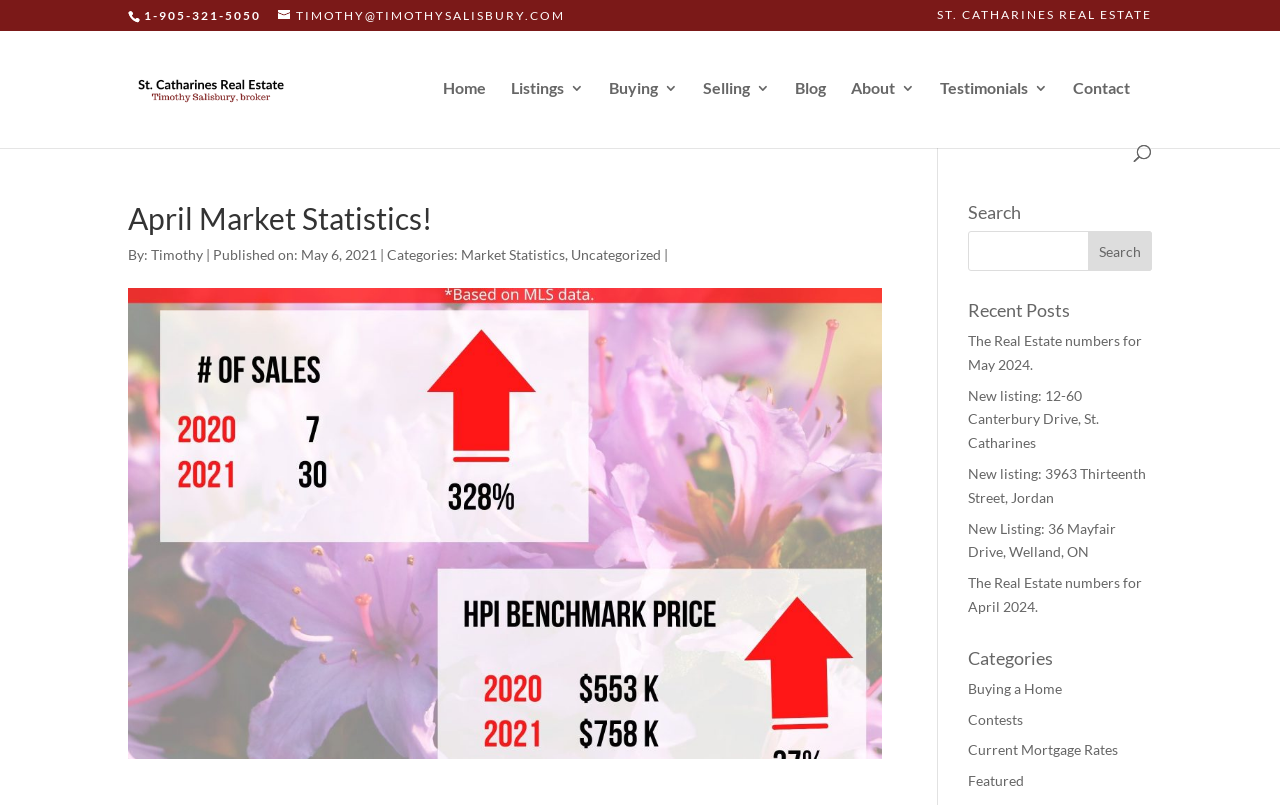Determine the bounding box coordinates of the clickable element to complete this instruction: "Read the April Market Statistics blog post". Provide the coordinates in the format of four float numbers between 0 and 1, [left, top, right, bottom].

[0.1, 0.252, 0.689, 0.302]